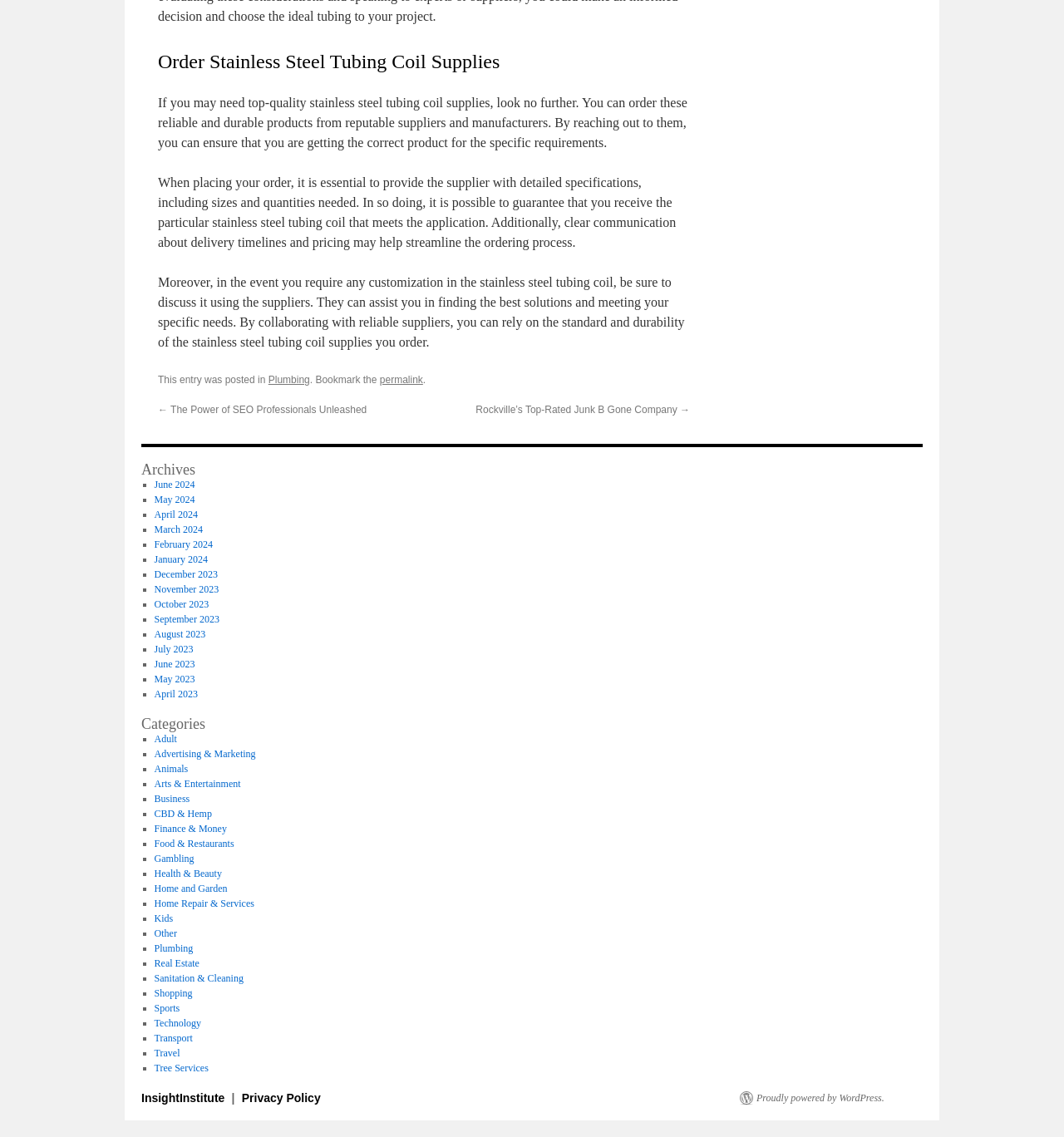Find the bounding box coordinates of the element's region that should be clicked in order to follow the given instruction: "Click on the 'permalink' link". The coordinates should consist of four float numbers between 0 and 1, i.e., [left, top, right, bottom].

[0.357, 0.329, 0.398, 0.339]